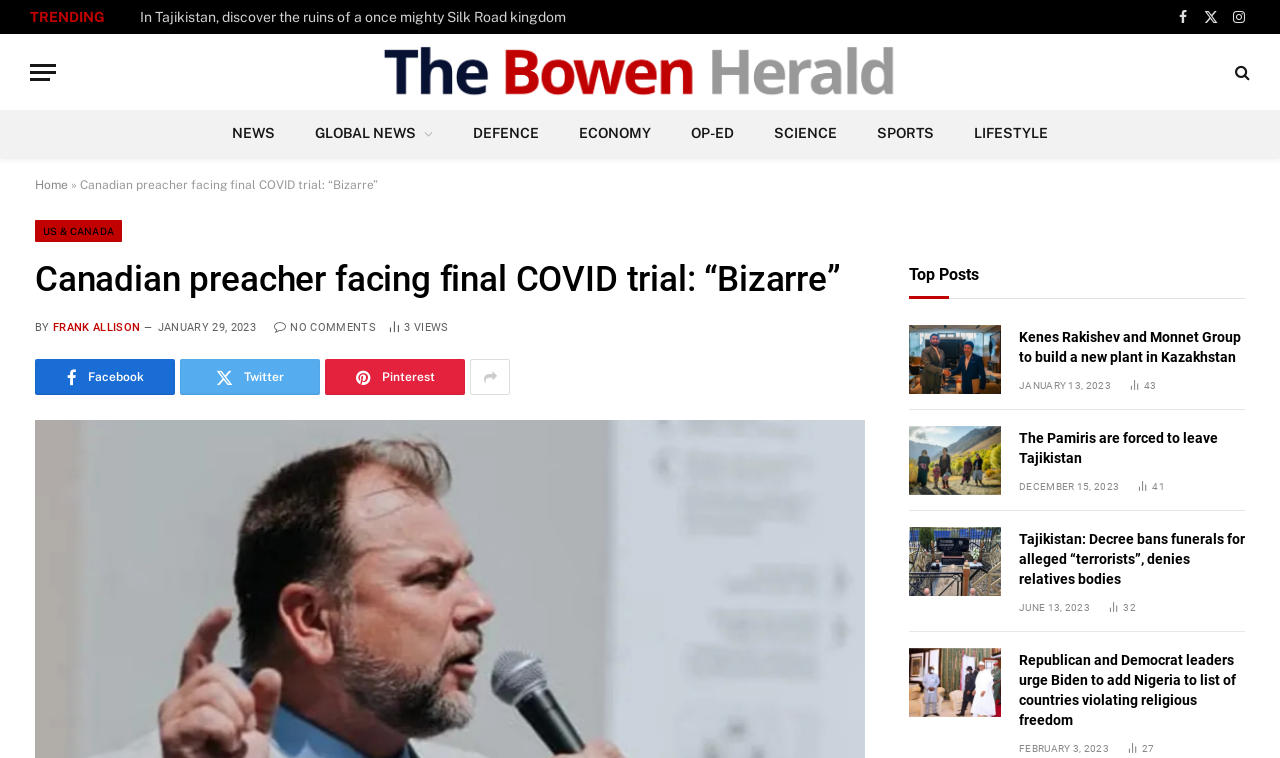Given the description "title="The Bowen Herald"", determine the bounding box of the corresponding UI element.

[0.295, 0.045, 0.705, 0.145]